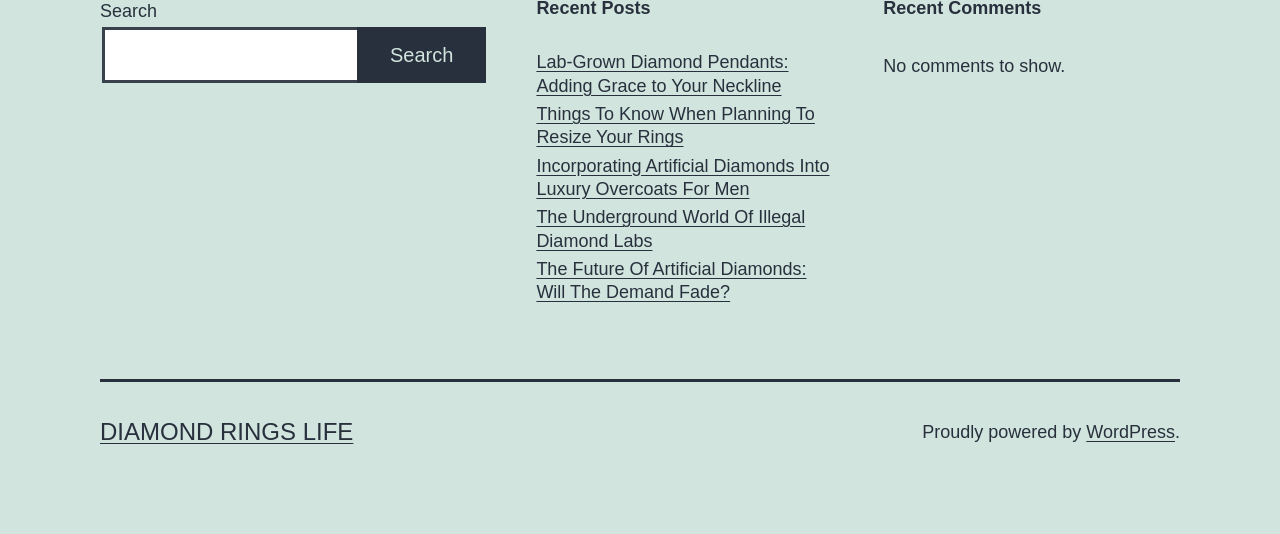Determine the bounding box coordinates of the area to click in order to meet this instruction: "go to WordPress website".

[0.849, 0.791, 0.918, 0.829]